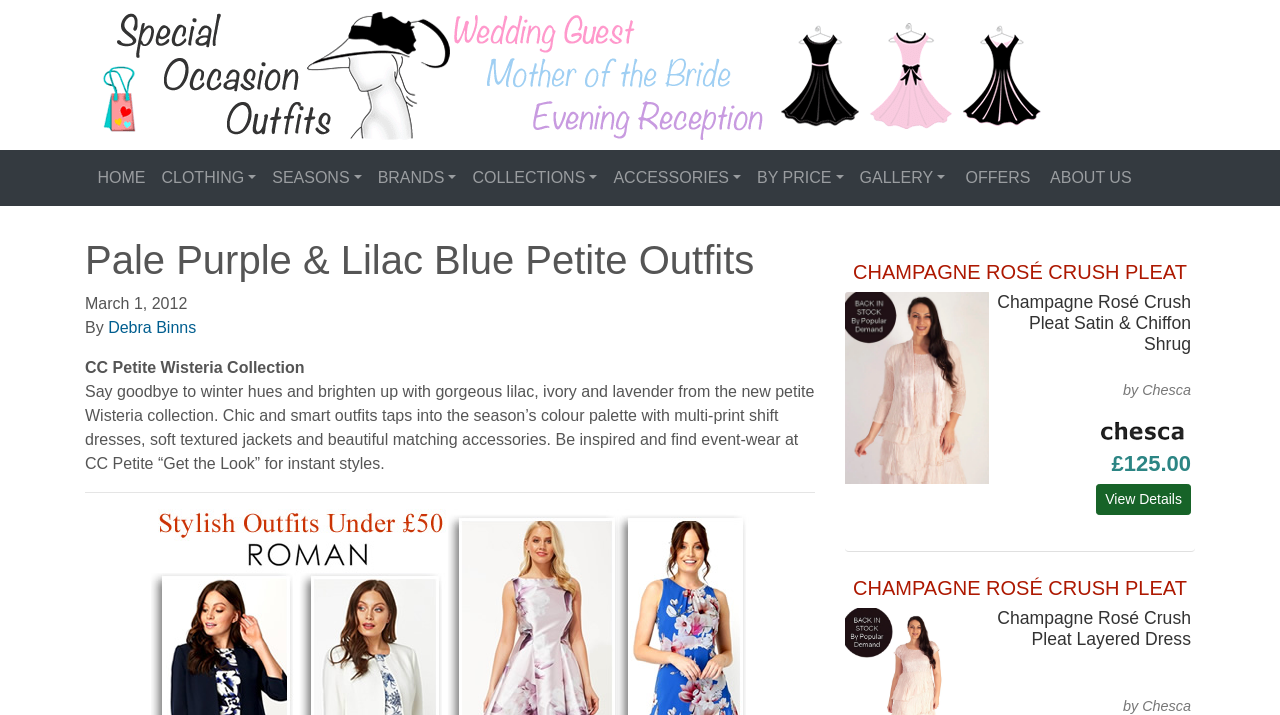Please identify the coordinates of the bounding box for the clickable region that will accomplish this instruction: "Explore OFFERS".

[0.745, 0.221, 0.811, 0.277]